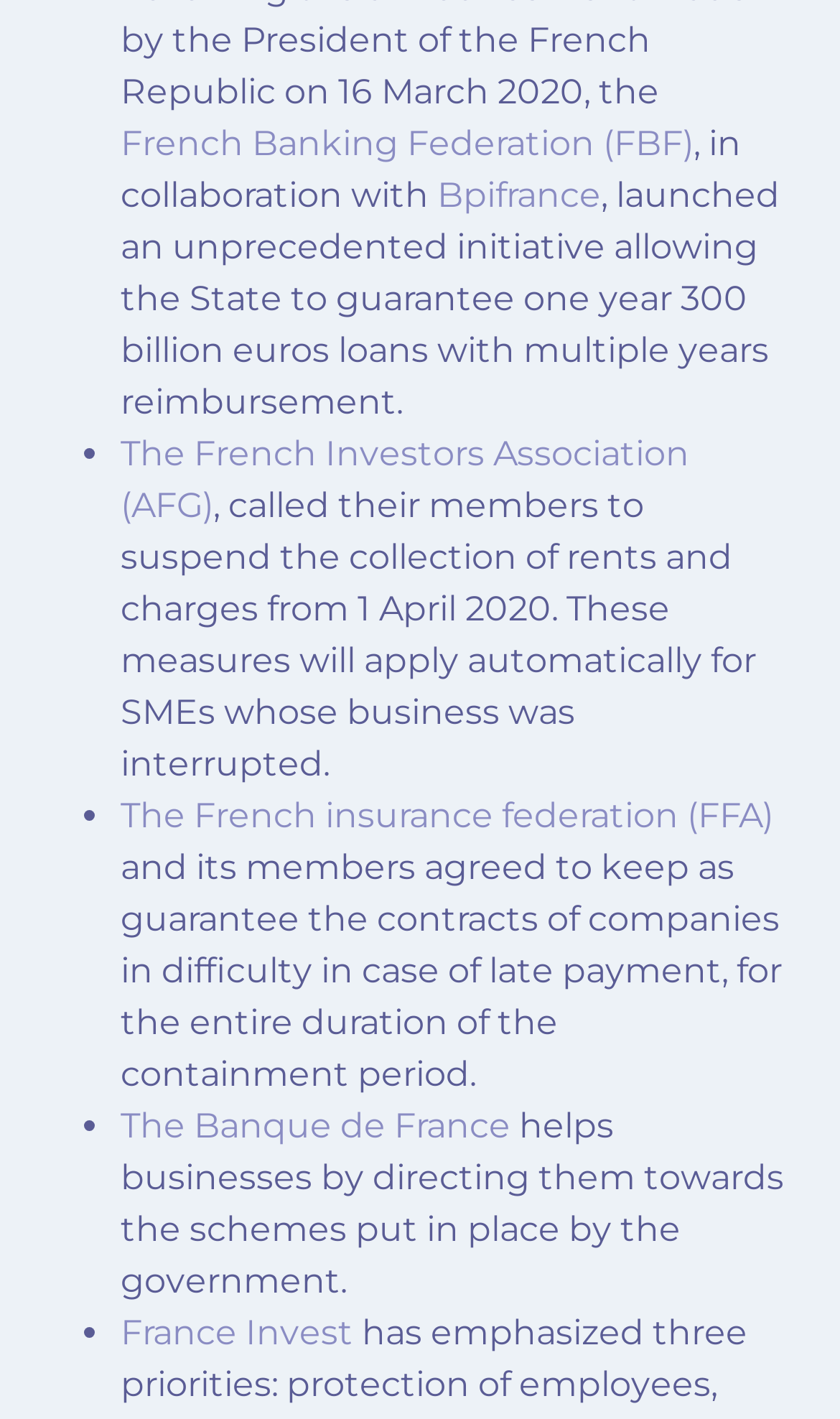Extract the bounding box coordinates of the UI element described by: "Bpifrance". The coordinates should include four float numbers ranging from 0 to 1, e.g., [left, top, right, bottom].

[0.521, 0.123, 0.715, 0.152]